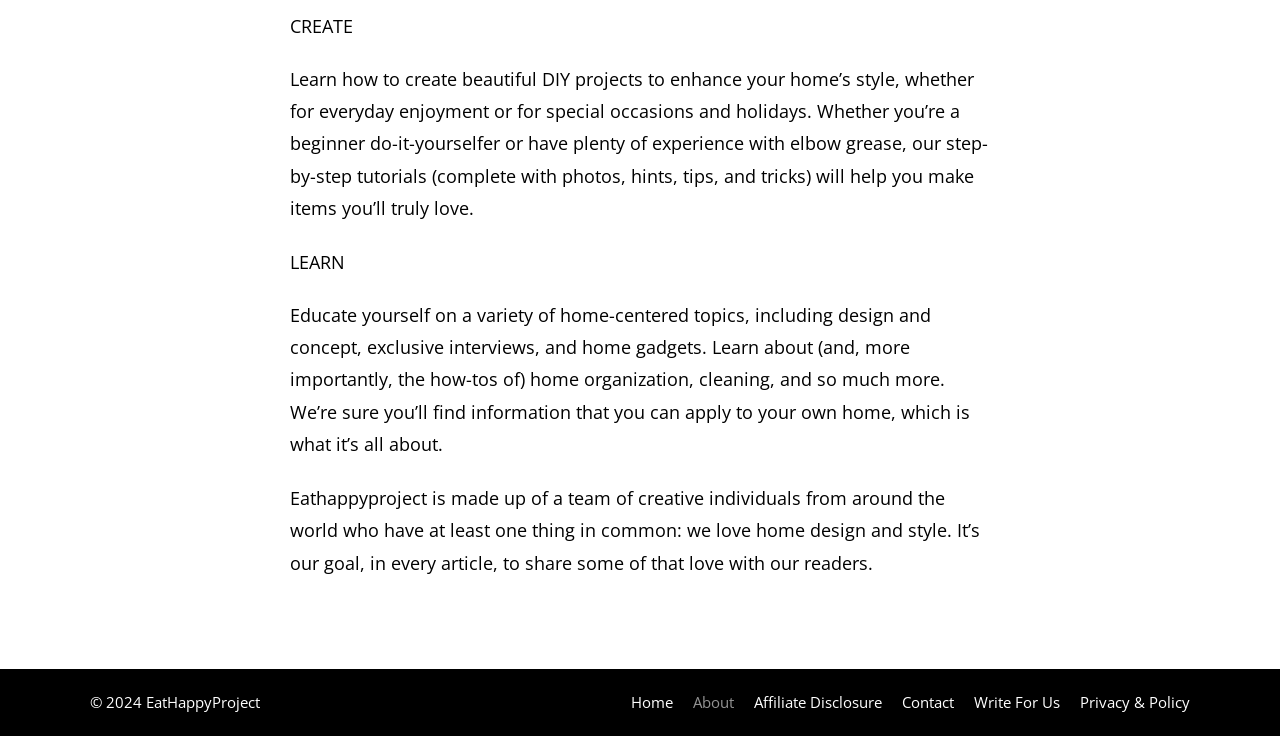Give a short answer using one word or phrase for the question:
What type of content can be found on the website?

DIY tutorials and articles